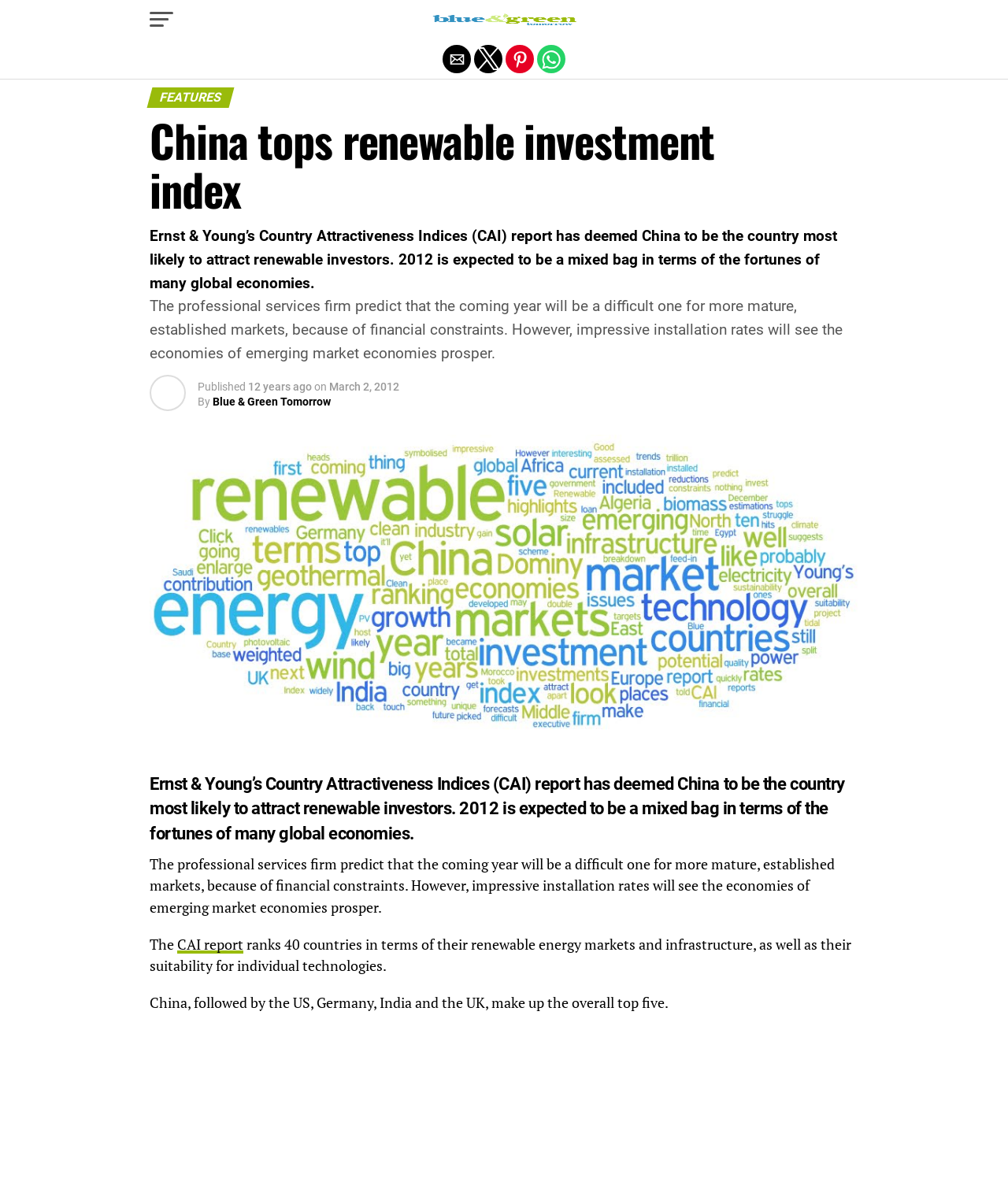Consider the image and give a detailed and elaborate answer to the question: 
What is the name of the firm that published the CAI report?

The CAI report was published by Ernst & Young, a professional services firm, which predicts the fortunes of many global economies and ranks 40 countries in terms of their renewable energy markets and infrastructure, as well as their suitability for individual technologies.